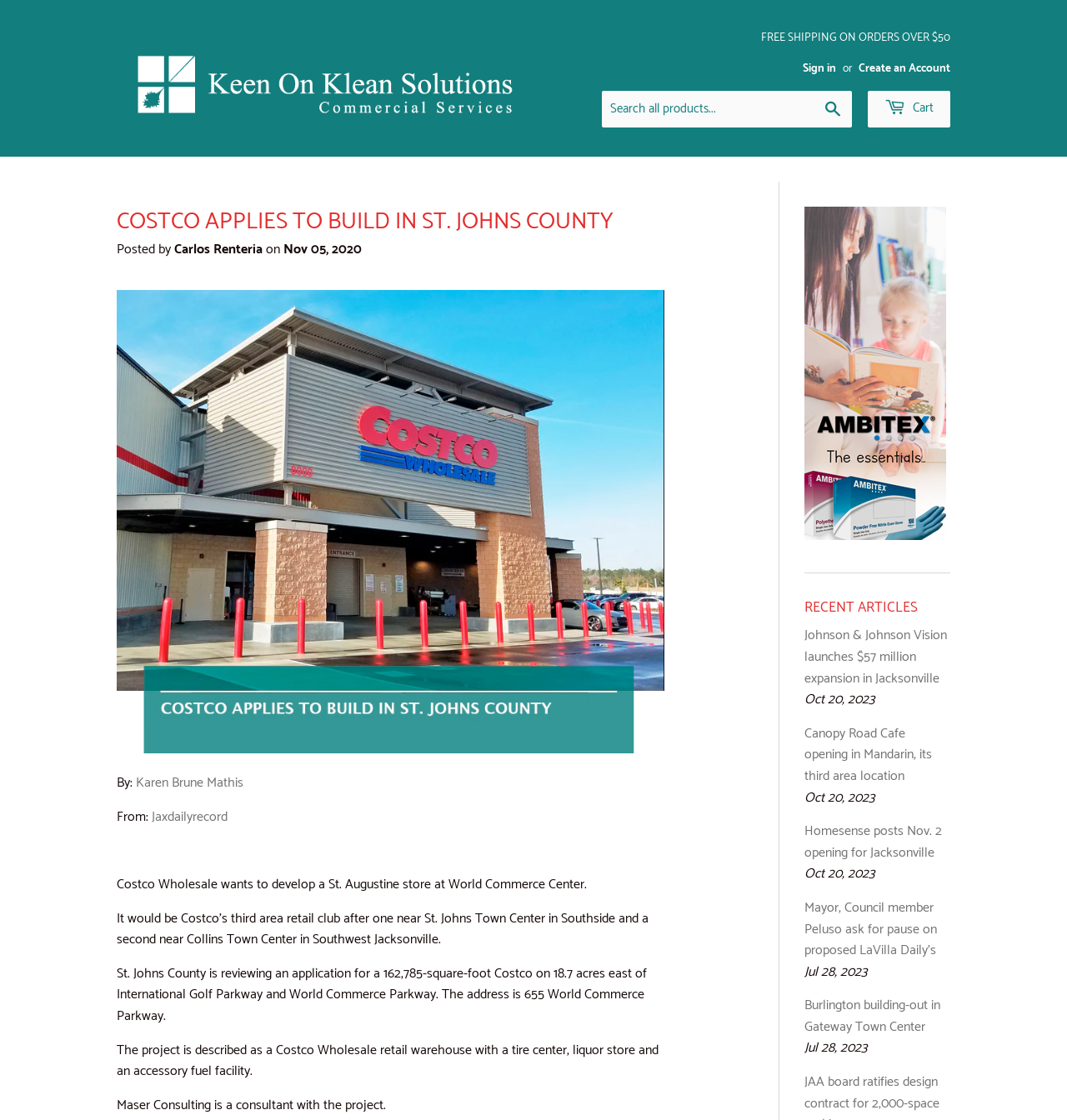Who is the author of this article?
From the image, provide a succinct answer in one word or a short phrase.

Karen Brune Mathis